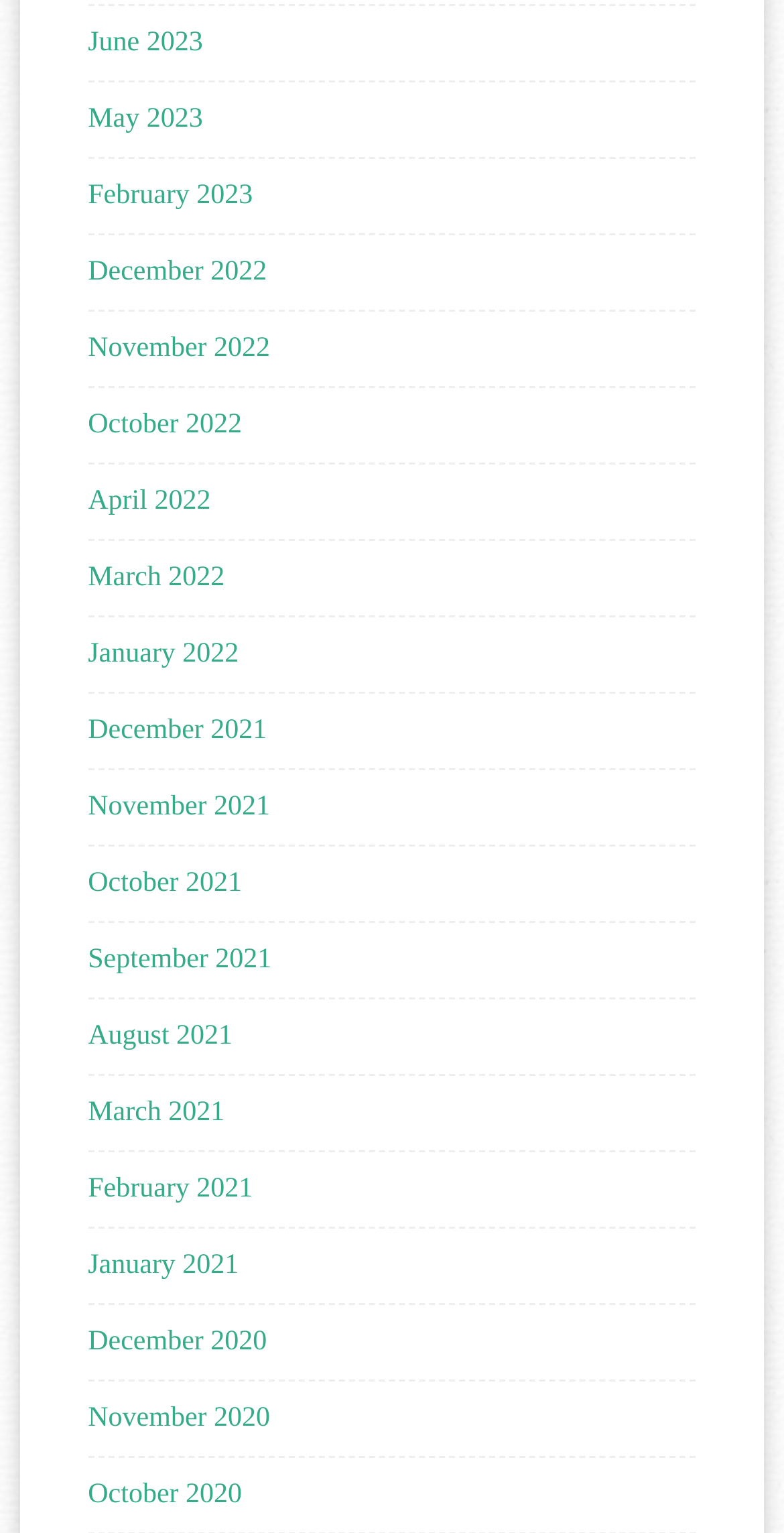Provide a short answer to the following question with just one word or phrase: What is the most recent month listed?

June 2023